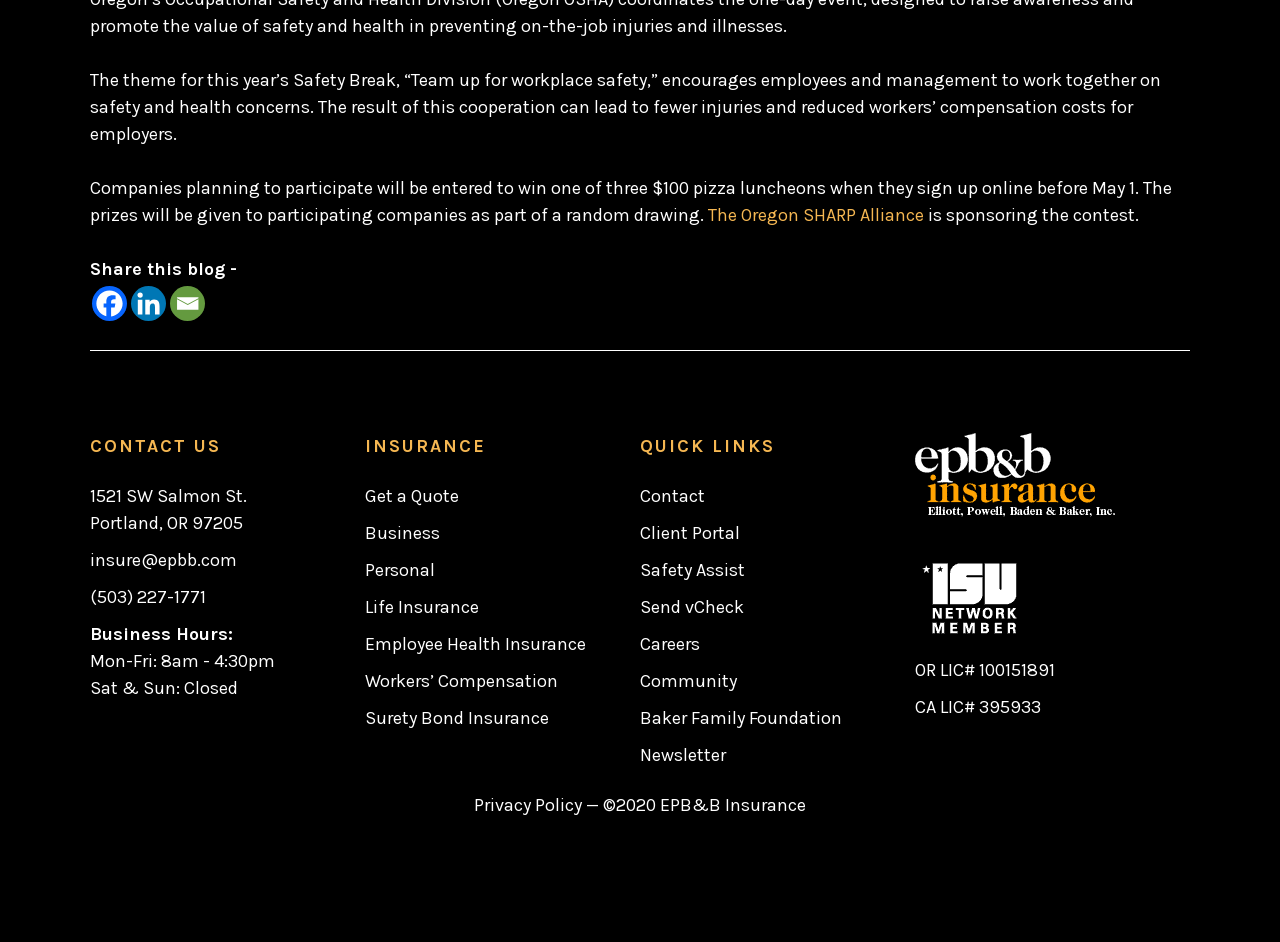From the element description: "alt="EPB&B Insurance – Portland, Oregon"", extract the bounding box coordinates of the UI element. The coordinates should be expressed as four float numbers between 0 and 1, in the order [left, top, right, bottom].

[0.715, 0.46, 0.871, 0.557]